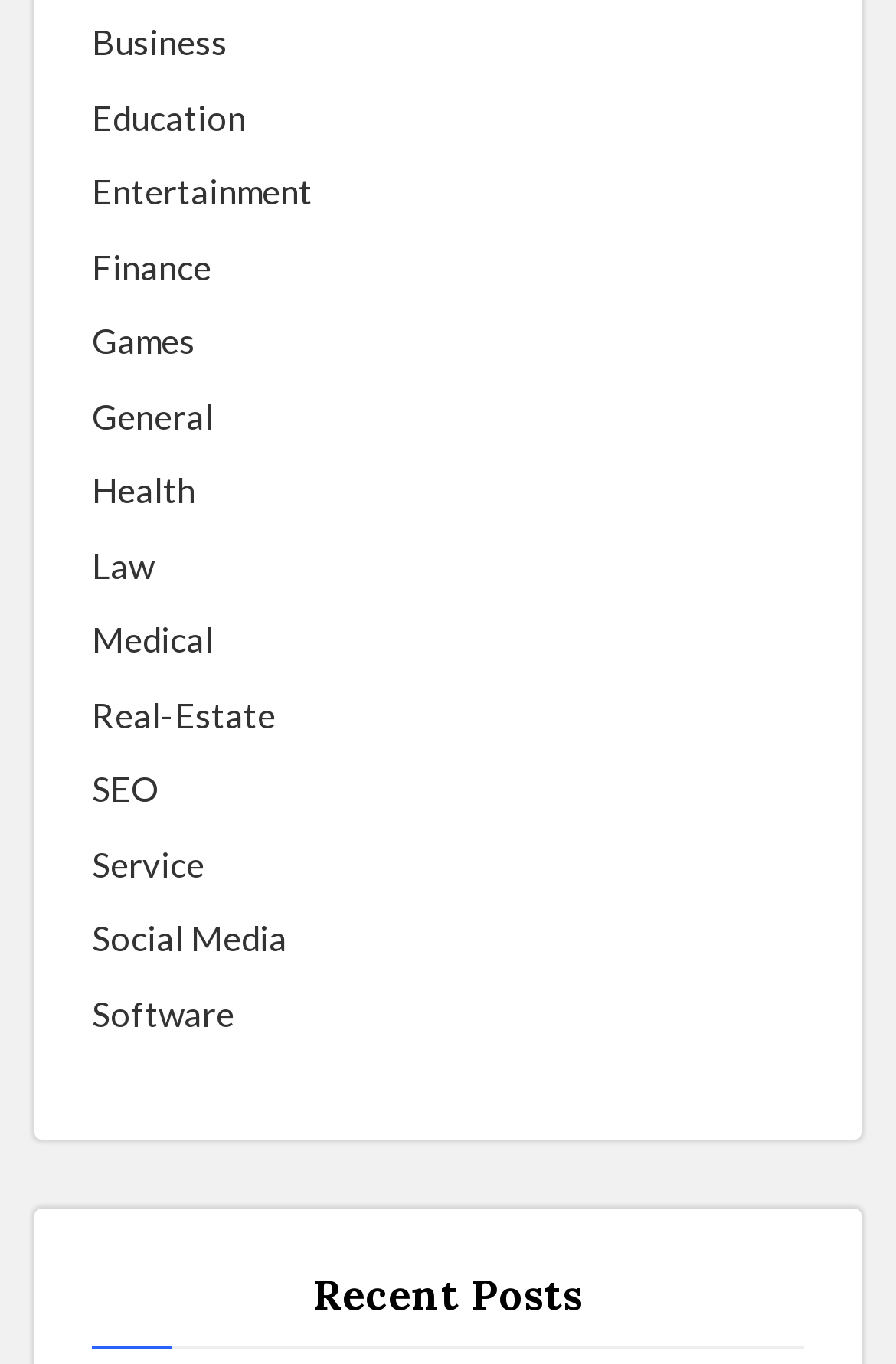Respond with a single word or phrase for the following question: 
What is the title of the section below the categories?

Recent Posts